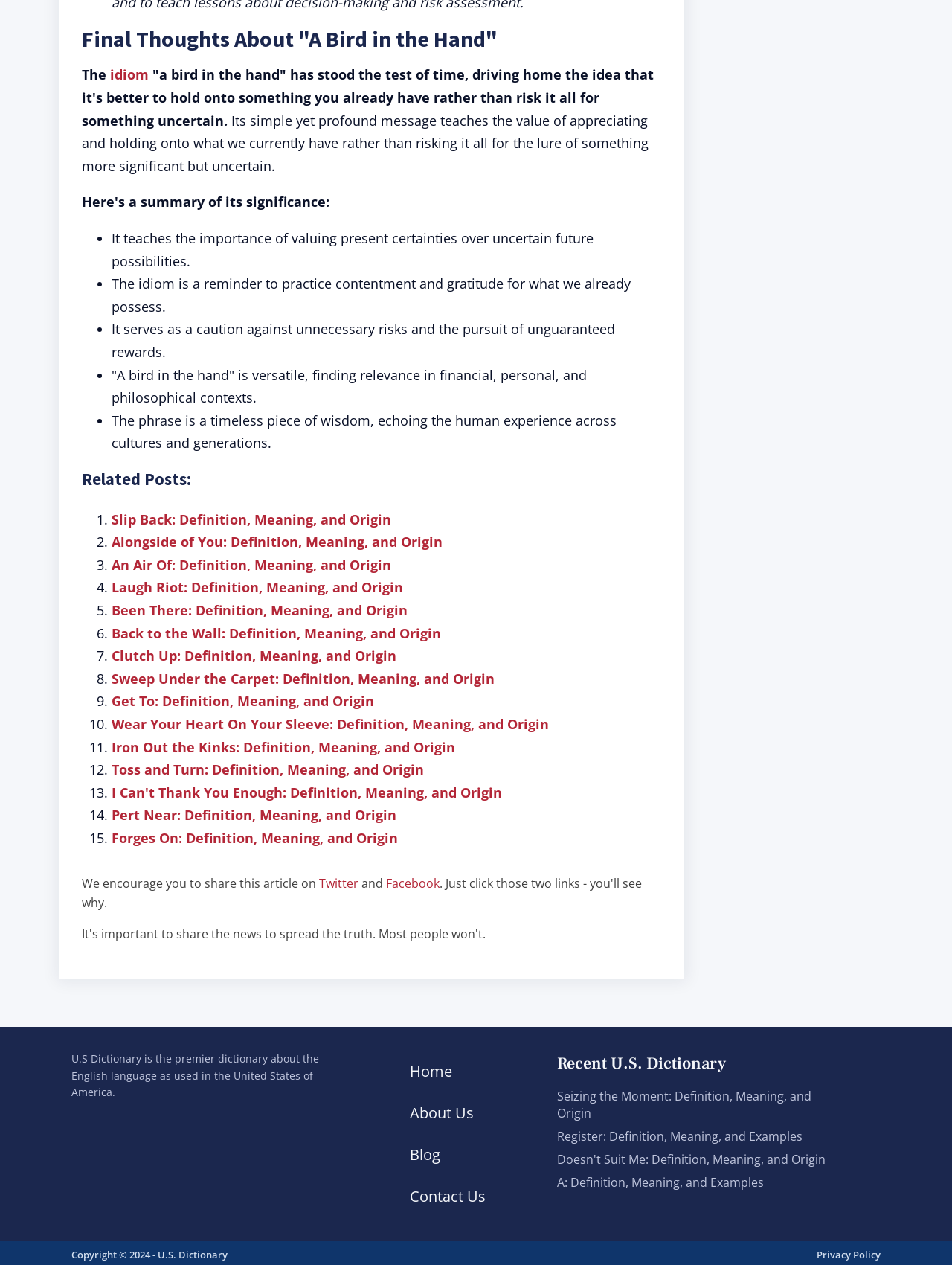Determine the bounding box coordinates of the section I need to click to execute the following instruction: "click the link to learn about the idiom". Provide the coordinates as four float numbers between 0 and 1, i.e., [left, top, right, bottom].

[0.116, 0.052, 0.156, 0.066]